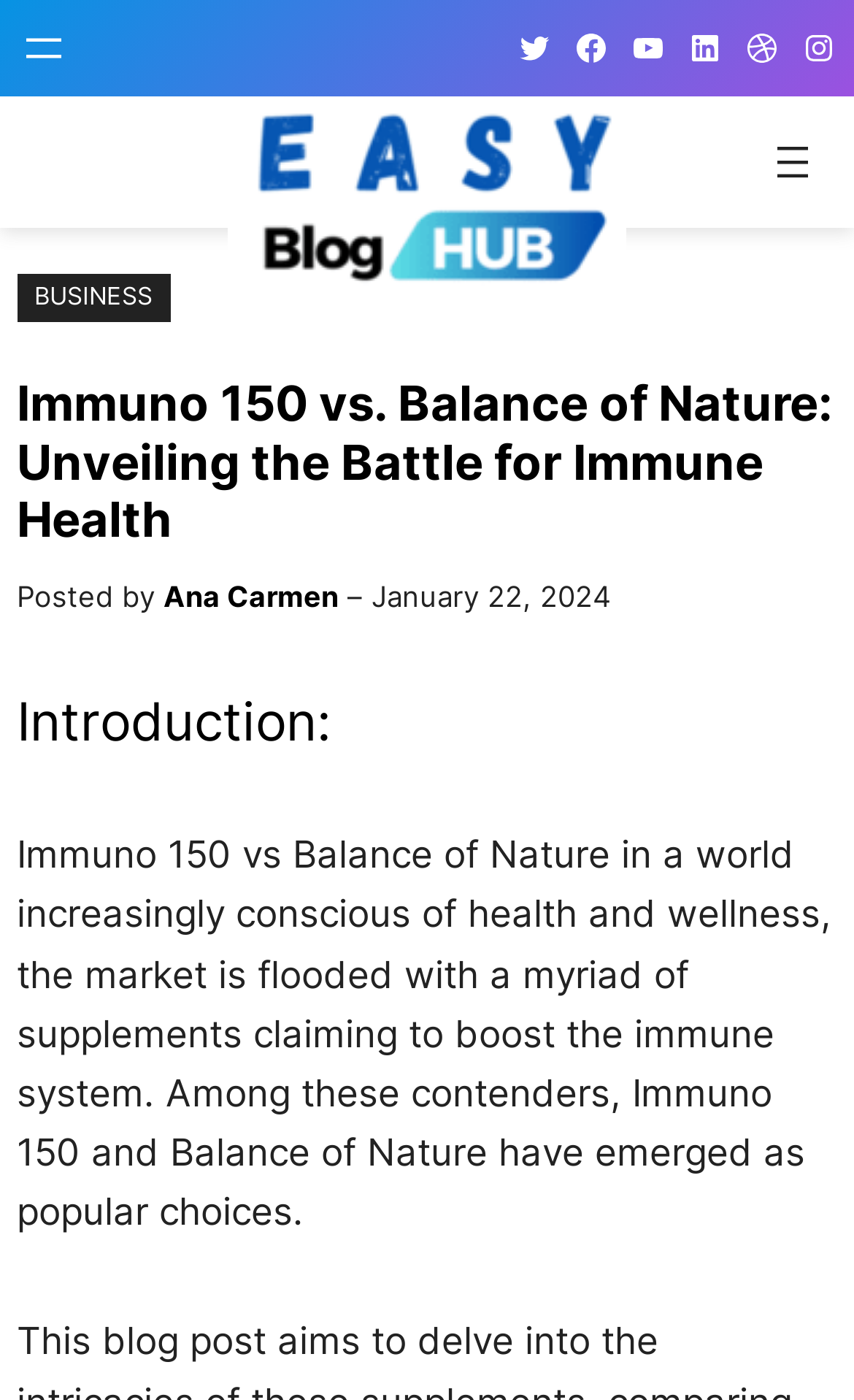When was the article posted?
Please answer the question with a detailed and comprehensive explanation.

I found the answer by looking at the time element with the text 'January 22, 2024', which suggests that the article was posted on this date.